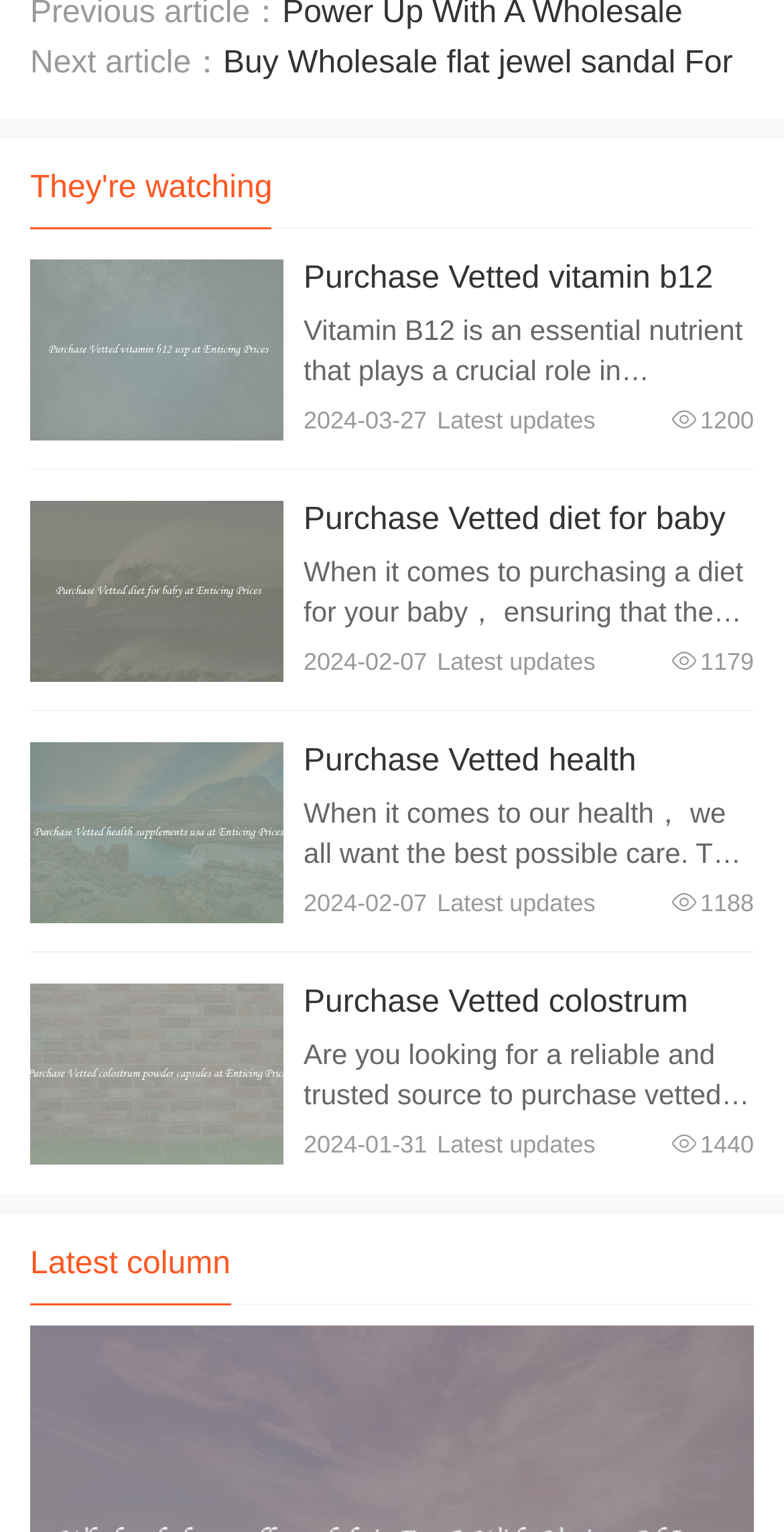Determine the bounding box coordinates of the element that should be clicked to execute the following command: "View details of colostrum powder capsules".

[0.038, 0.642, 0.362, 0.761]